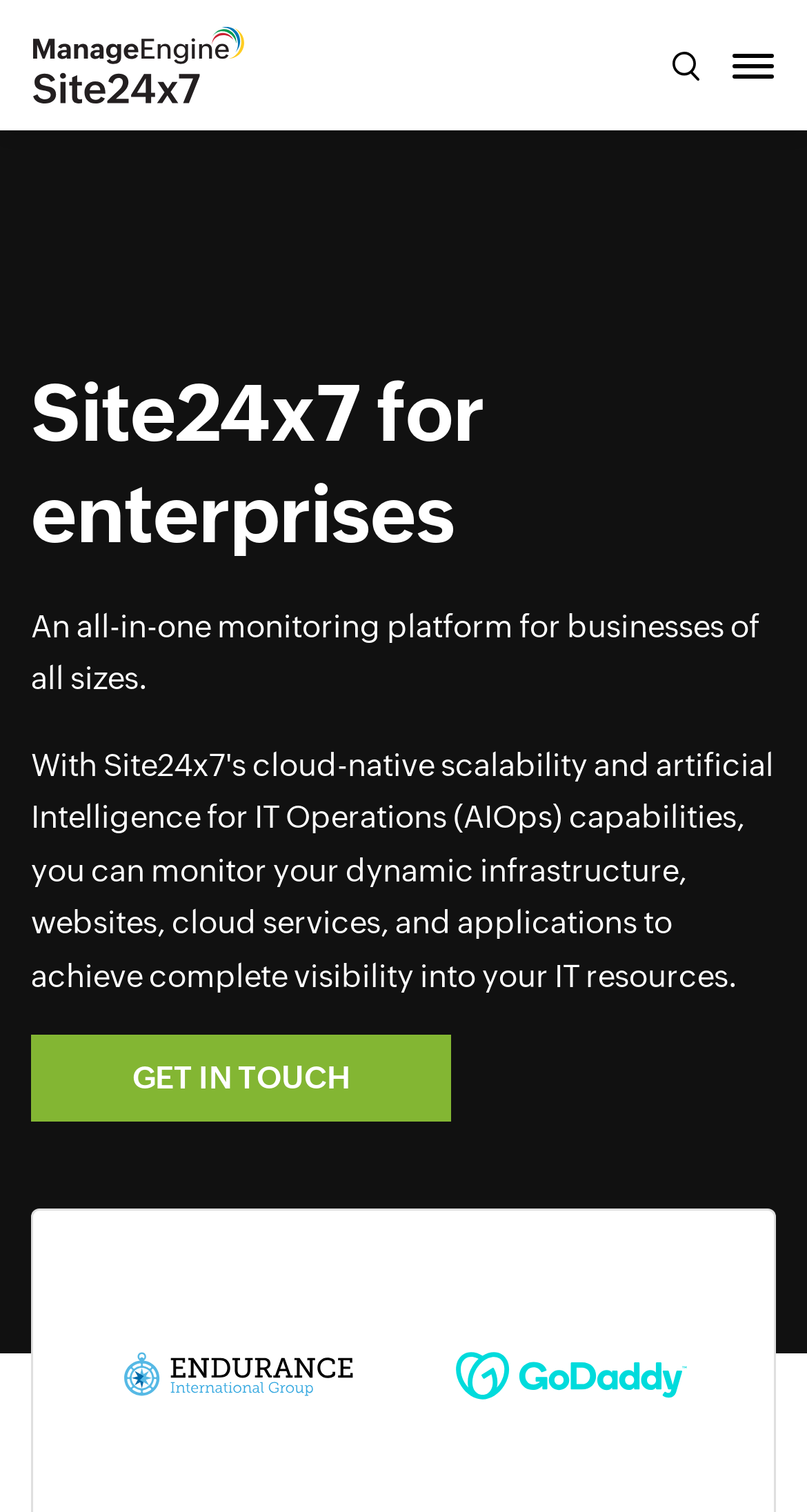Locate the UI element described by aria-label="Toggle navigation" and provide its bounding box coordinates. Use the format (top-left x, top-left y, bottom-right x, bottom-right y) with all values as floating point numbers between 0 and 1.

[0.908, 0.035, 0.959, 0.051]